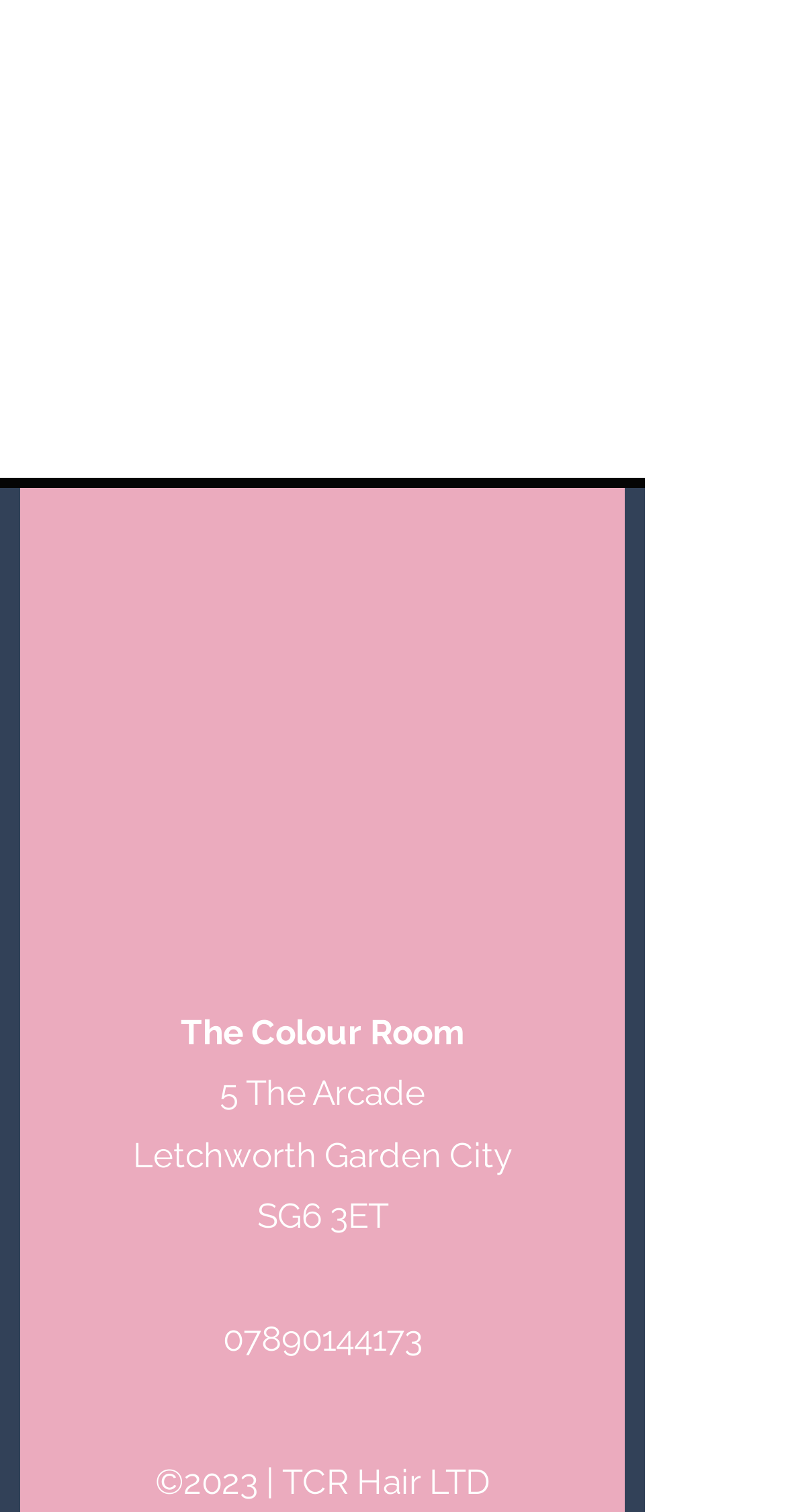What is the postcode of the business location?
Refer to the image and provide a concise answer in one word or phrase.

SG6 3ET